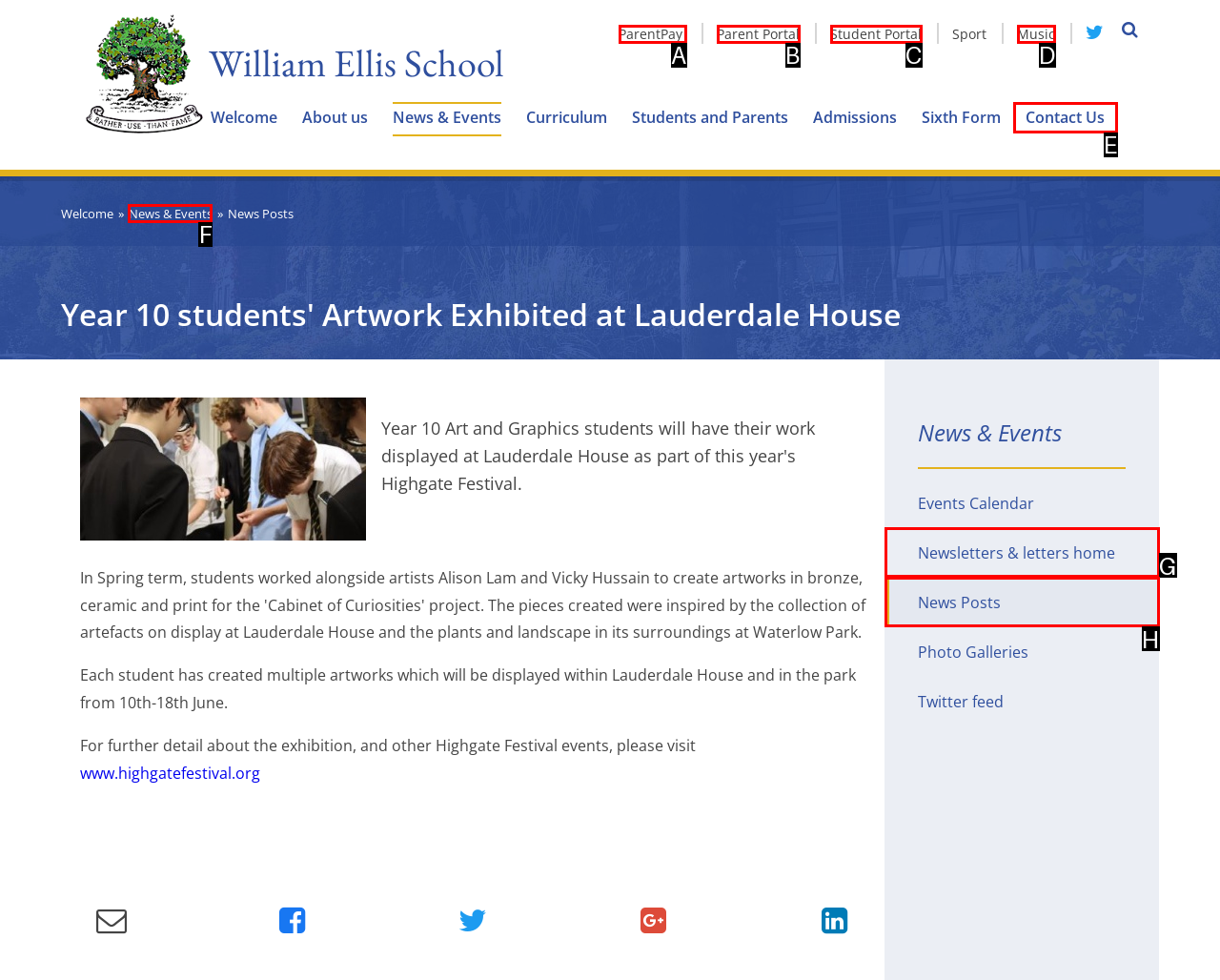Determine which element should be clicked for this task: Go to the 'News & Events' page
Answer with the letter of the selected option.

F